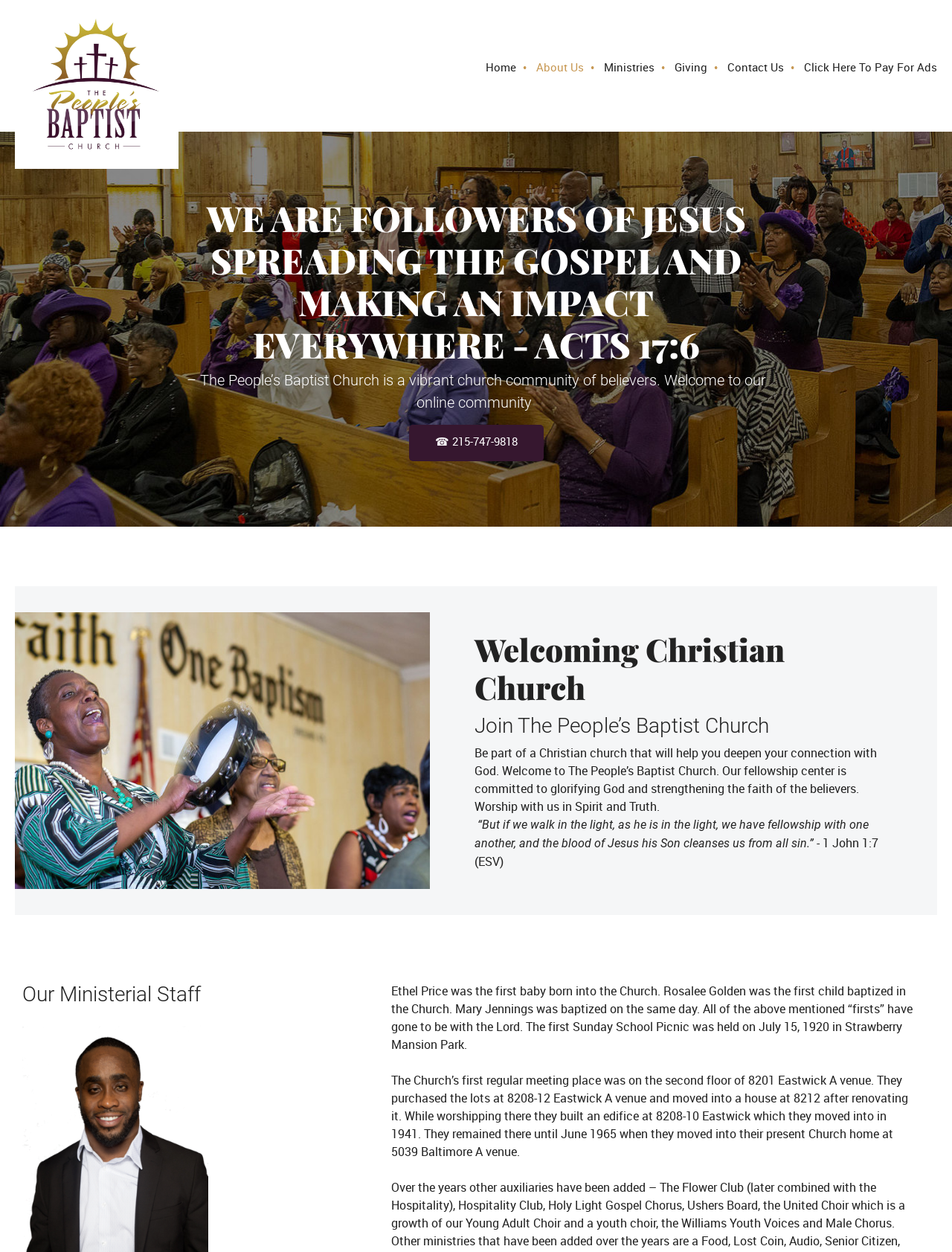Please identify the bounding box coordinates of the area that needs to be clicked to fulfill the following instruction: "Click the 'The Peoples Baptist Church' link."

[0.016, 0.0, 0.188, 0.135]